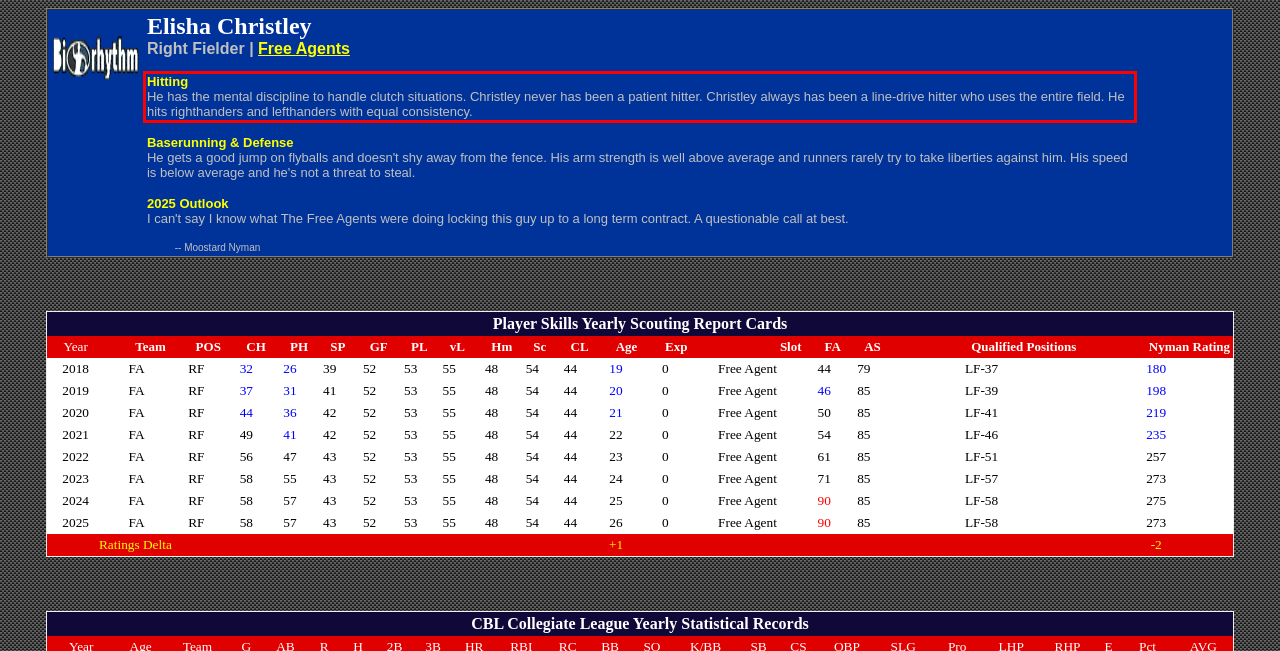You have a screenshot of a webpage with a UI element highlighted by a red bounding box. Use OCR to obtain the text within this highlighted area.

Hitting He has the mental discipline to handle clutch situations. Christley never has been a patient hitter. Christley always has been a line-drive hitter who uses the entire field. He hits righthanders and lefthanders with equal consistency.